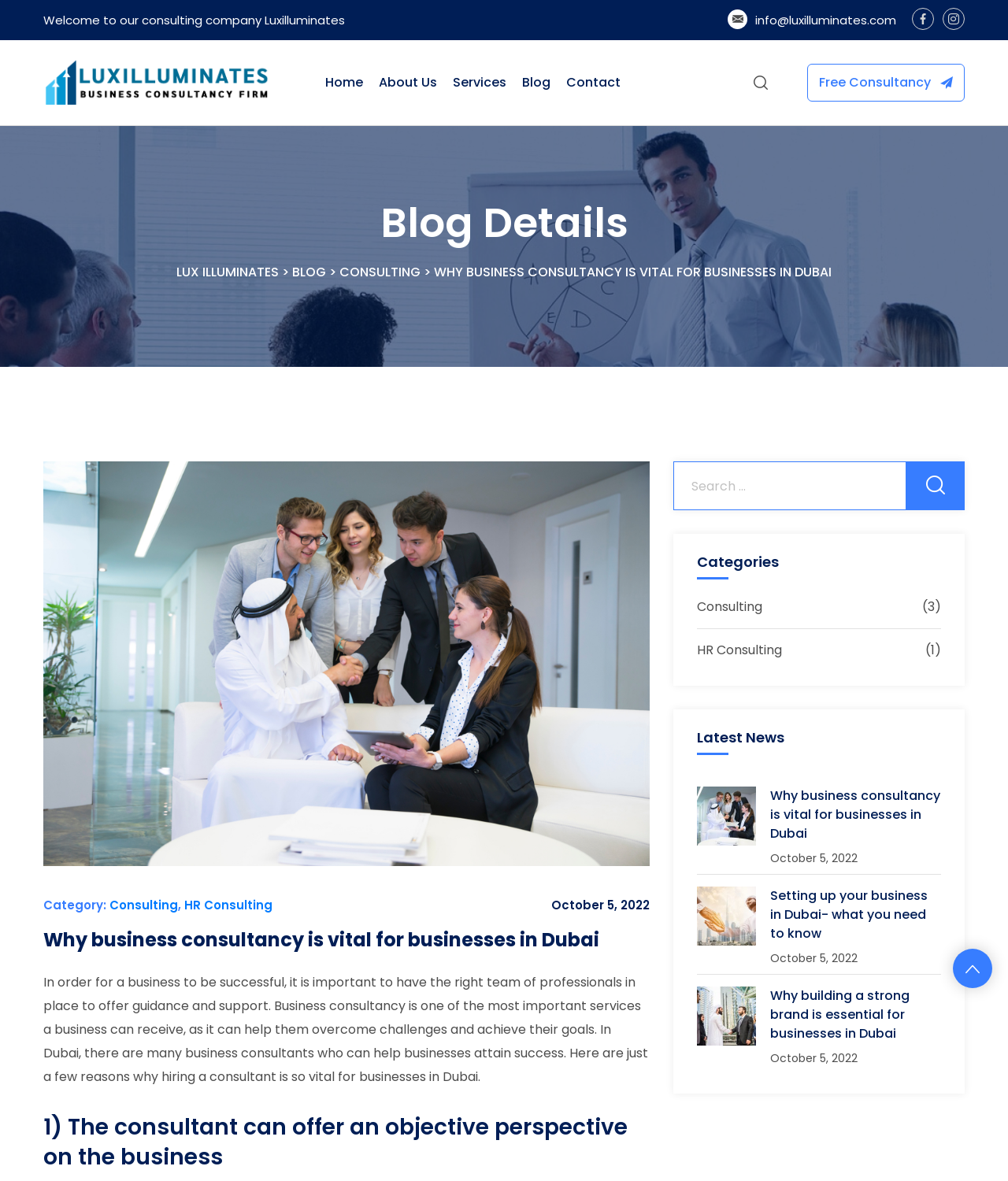Could you highlight the region that needs to be clicked to execute the instruction: "Click the 'Home' link"?

None